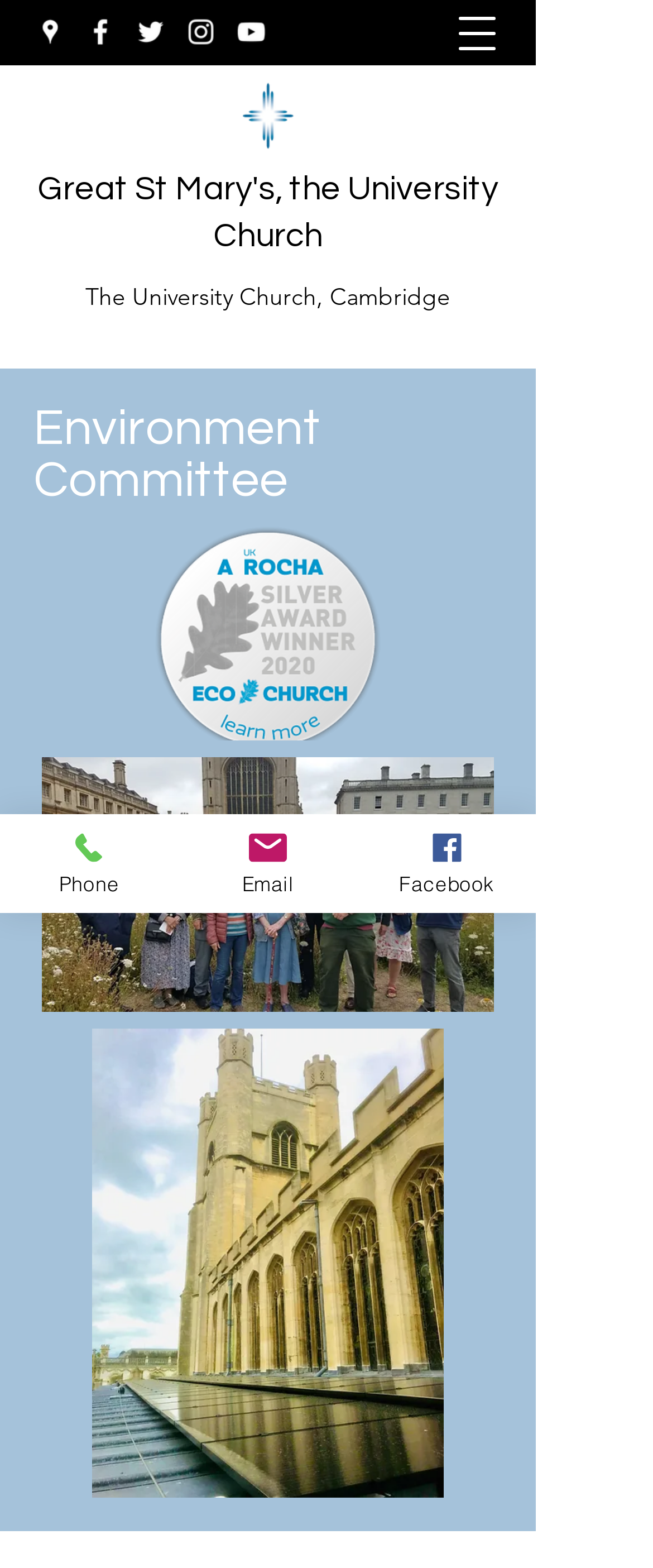What social media platforms are linked on the page?
Provide a detailed answer to the question, using the image to inform your response.

I found the answer by looking at the list of links and images in the 'Social Bar' section, which includes Google Places, Facebook, Twitter, Instagram, and YouTube.